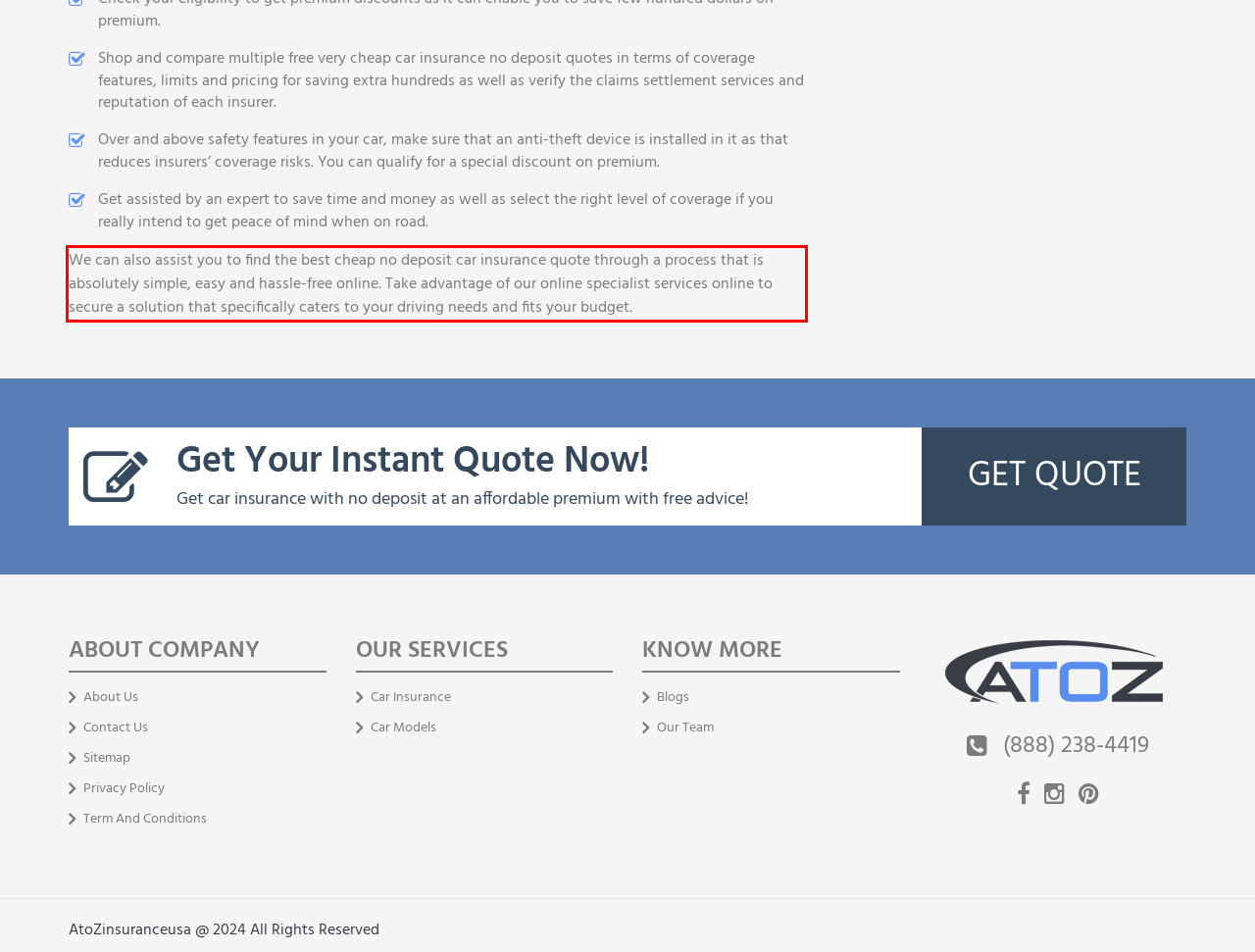Please perform OCR on the text within the red rectangle in the webpage screenshot and return the text content.

We can also assist you to find the best cheap no deposit car insurance quote through a process that is absolutely simple, easy and hassle-free online. Take advantage of our online specialist services online to secure a solution that specifically caters to your driving needs and fits your budget.